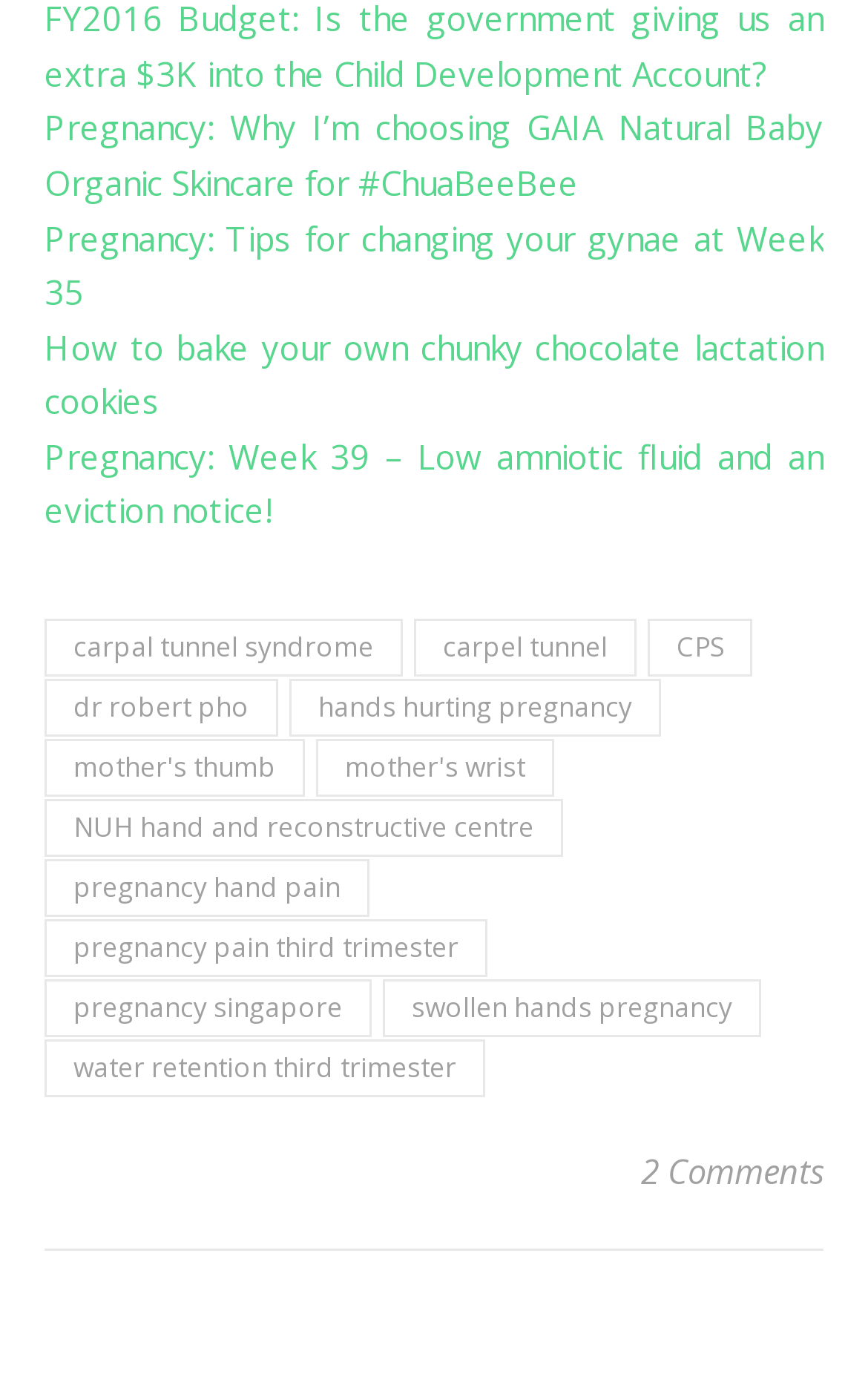Please determine the bounding box coordinates for the UI element described as: "carpal tunnel syndrome".

[0.051, 0.445, 0.464, 0.487]